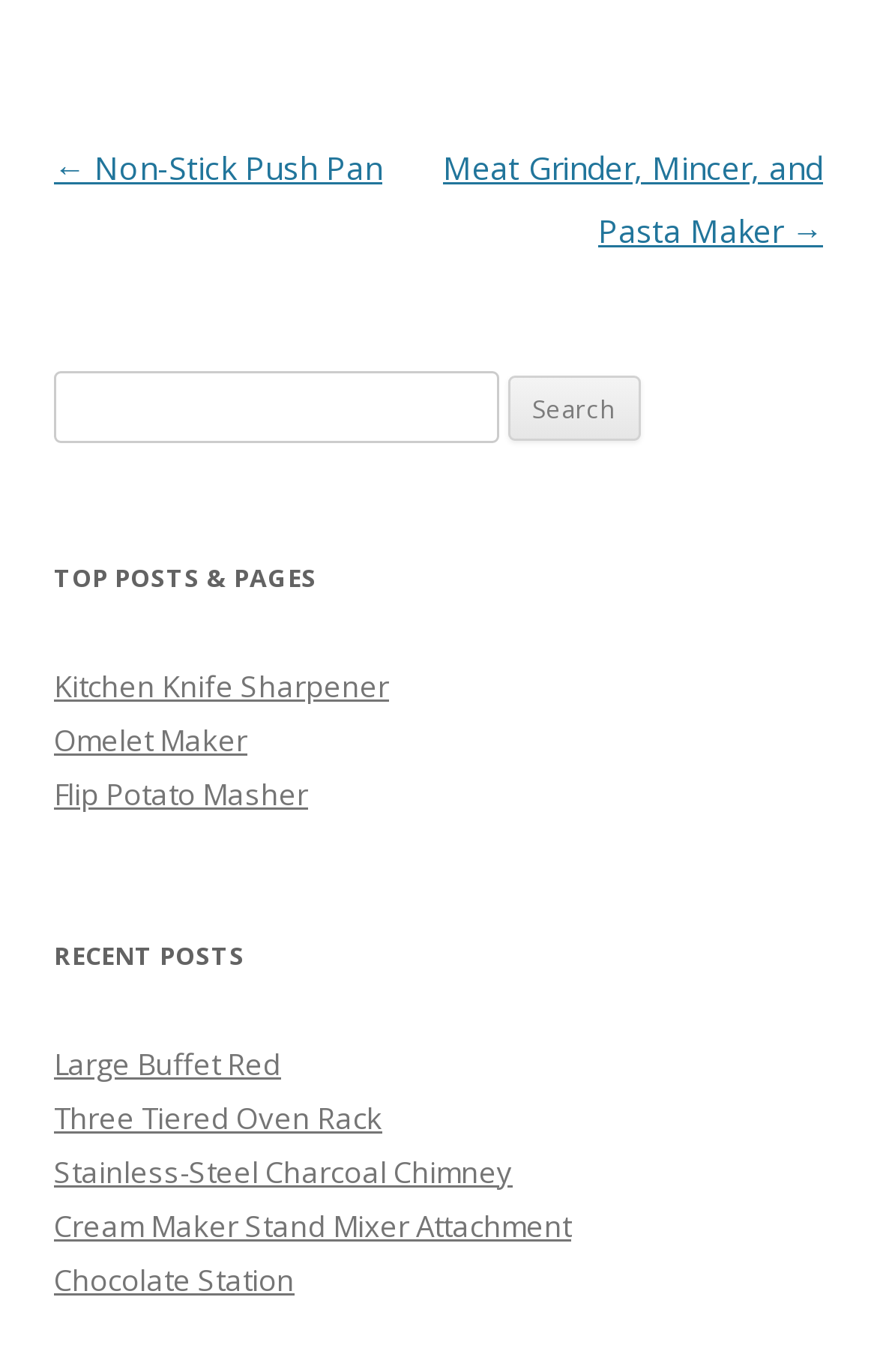What is the category of the post 'Flip Potato Masher'?
Answer with a single word or short phrase according to what you see in the image.

TOP POSTS & PAGES